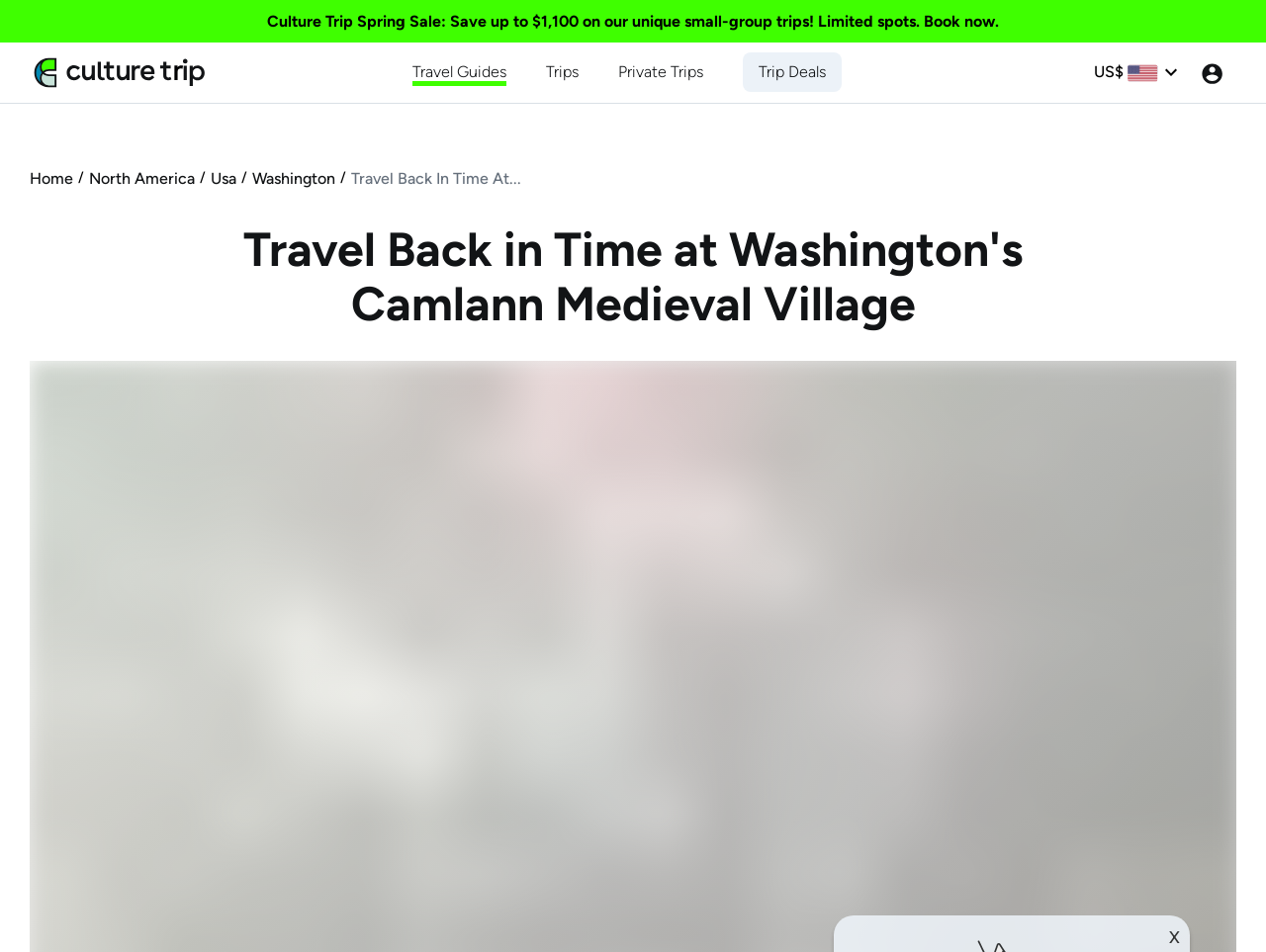What is the purpose of the 'X' button?
Please provide an in-depth and detailed response to the question.

I found the 'X' button at the bottom of the webpage and inferred its purpose. The 'X' button is likely used to close a popup or a dialog box.